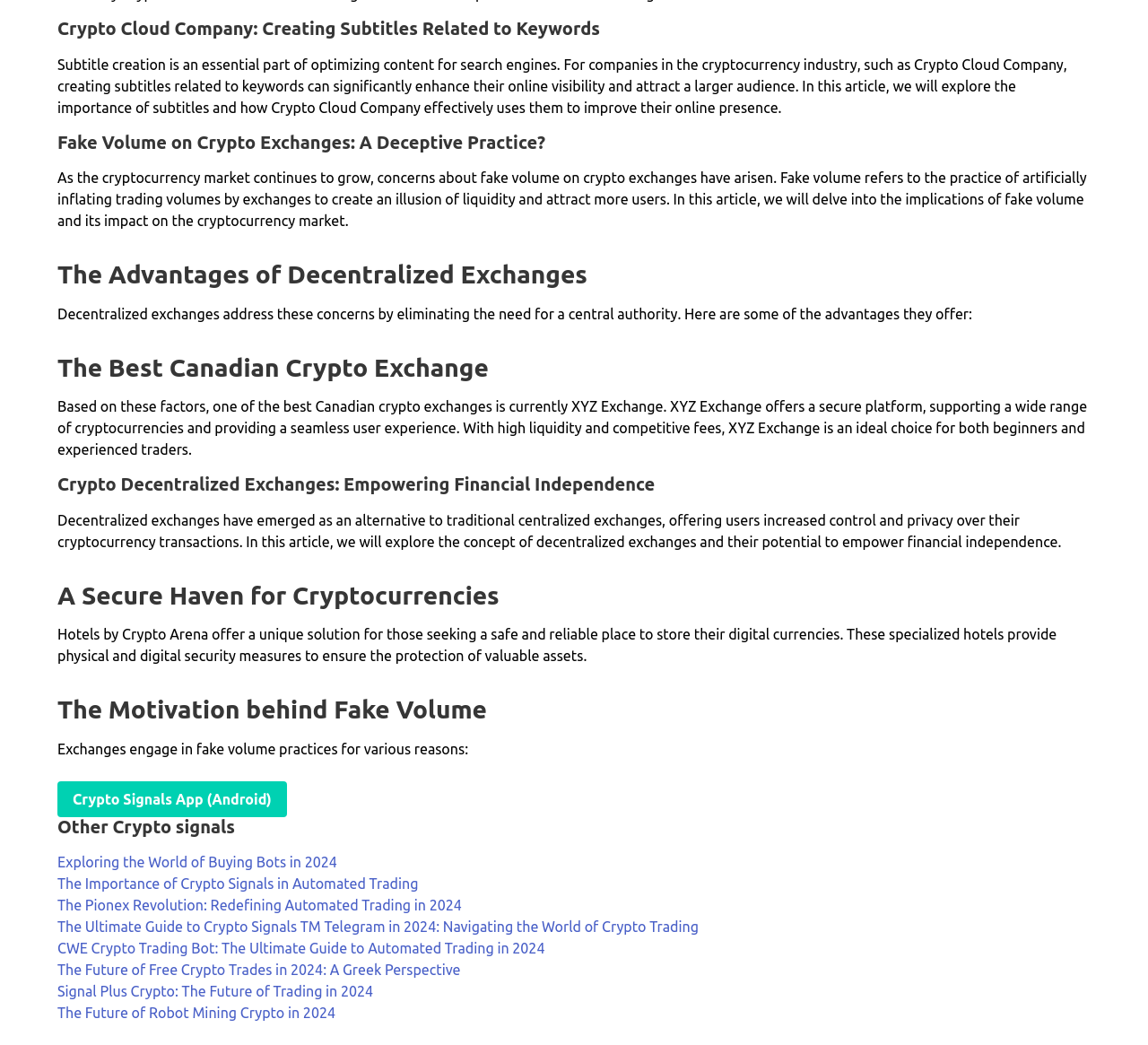Use one word or a short phrase to answer the question provided: 
How many paragraphs of text are on this webpage?

8